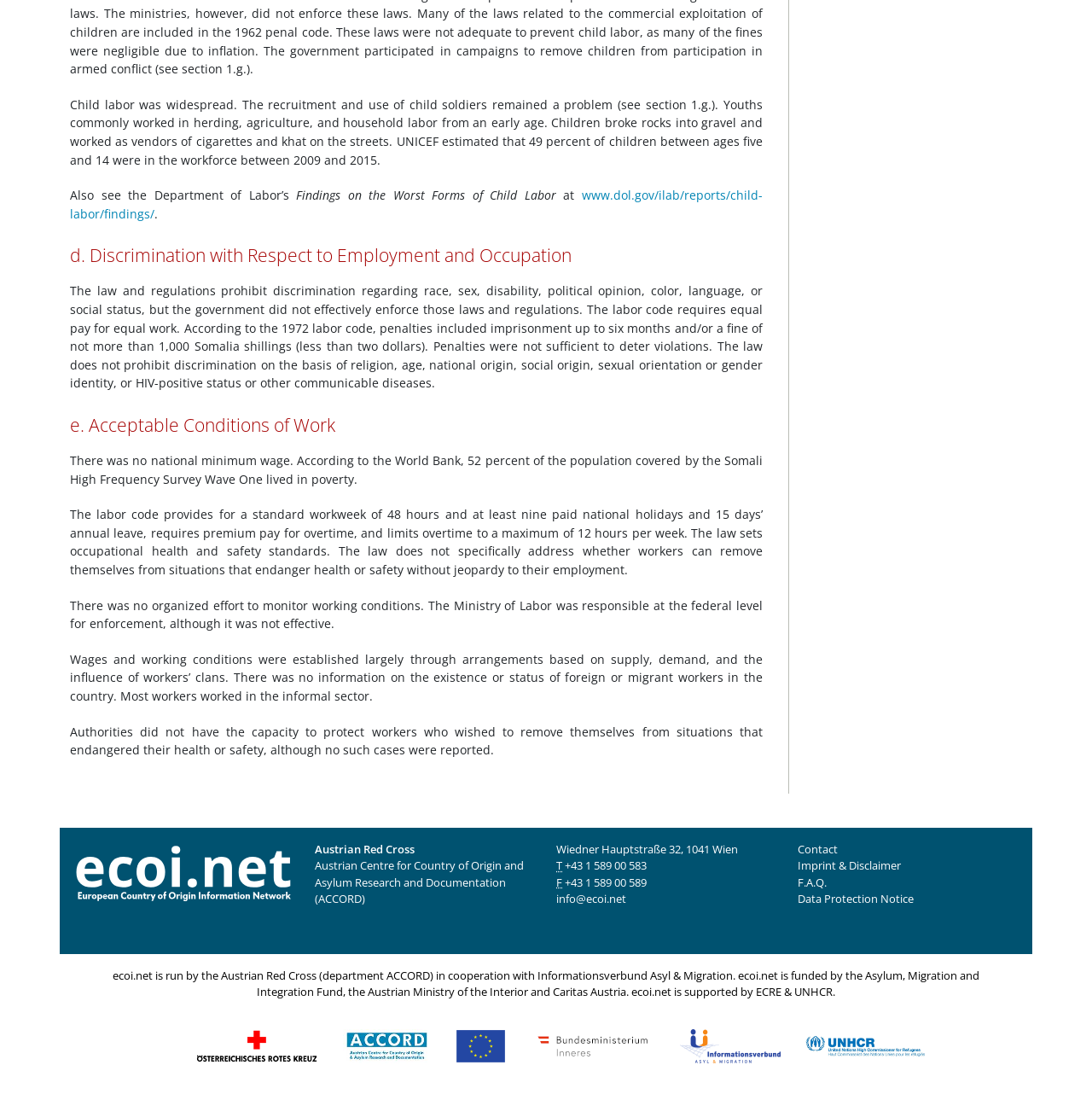Please specify the bounding box coordinates of the element that should be clicked to execute the given instruction: 'Learn more about the Austrian Centre for Country of Origin and Asylum Research and Documentation'. Ensure the coordinates are four float numbers between 0 and 1, expressed as [left, top, right, bottom].

[0.288, 0.78, 0.48, 0.824]